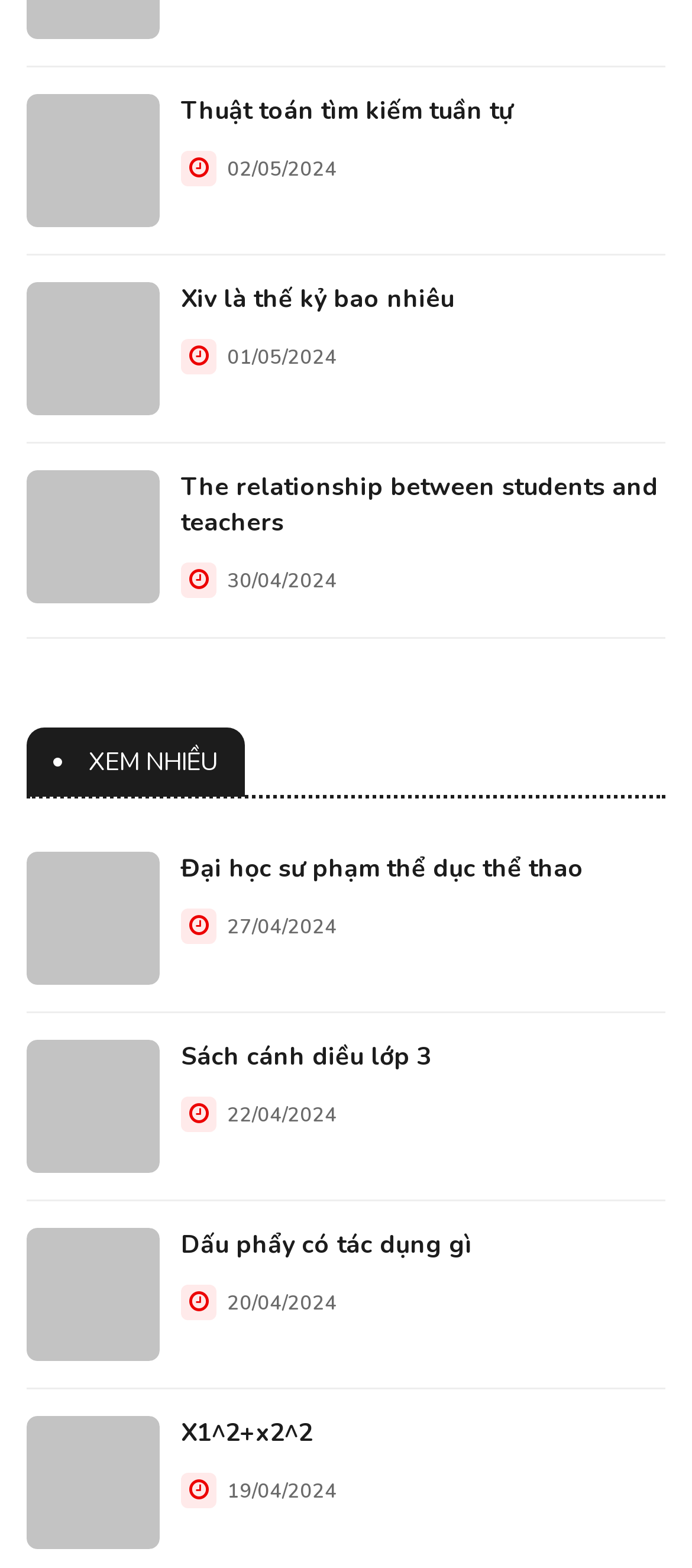Locate the bounding box of the UI element defined by this description: "Contact Us". The coordinates should be given as four float numbers between 0 and 1, formatted as [left, top, right, bottom].

None